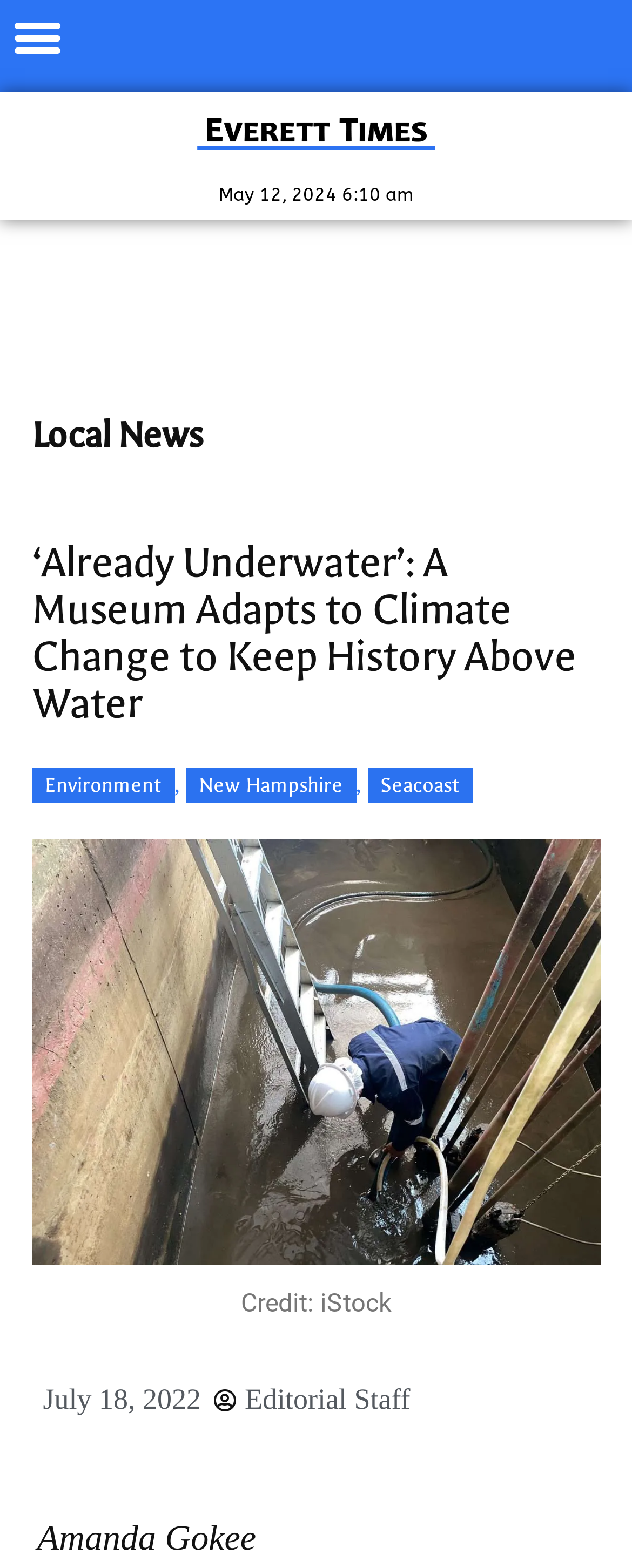Provide the bounding box coordinates, formatted as (top-left x, top-left y, bottom-right x, bottom-right y), with all values being floating point numbers between 0 and 1. Identify the bounding box of the UI element that matches the description: New Hampshire

[0.294, 0.489, 0.563, 0.512]